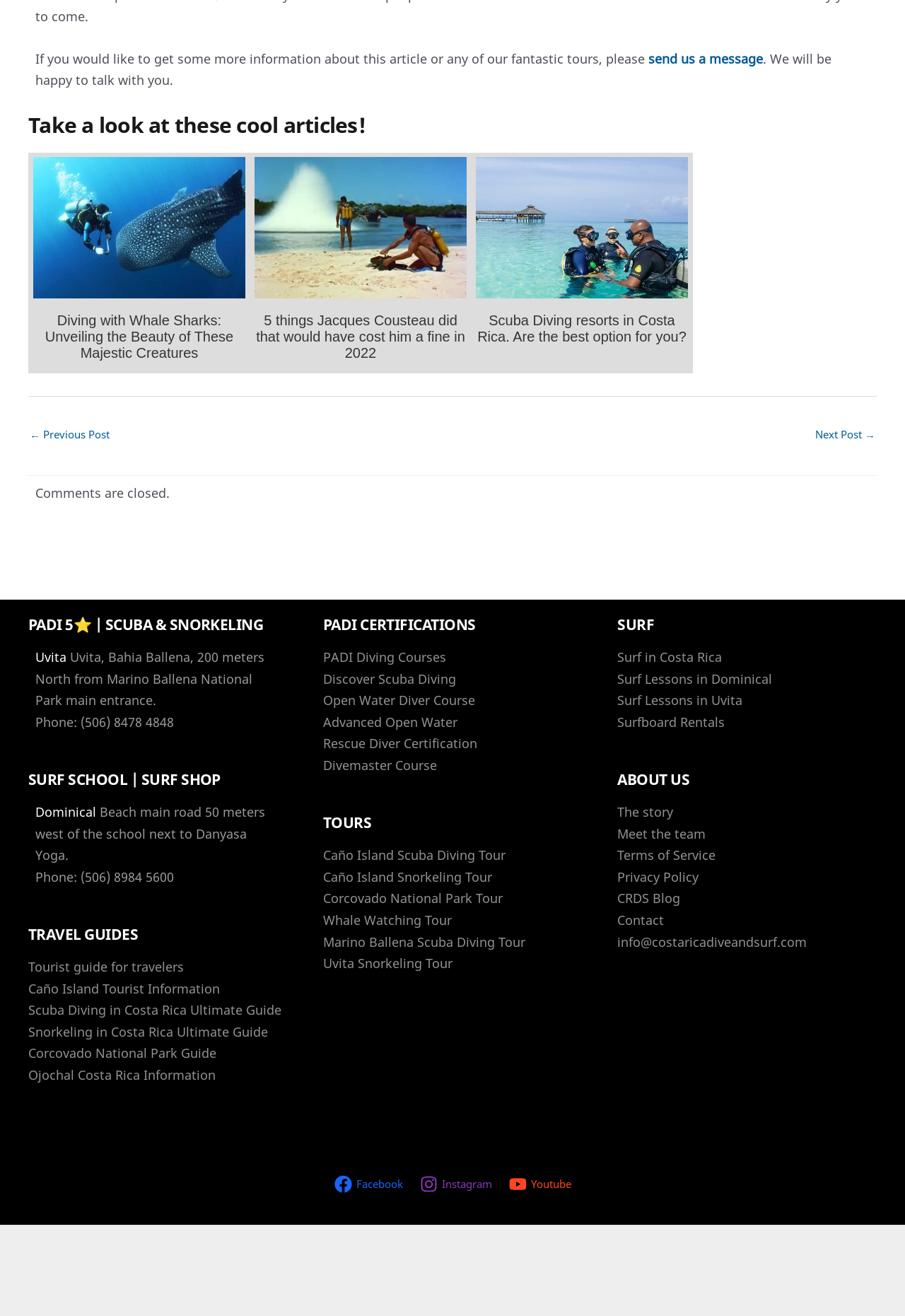Please find the bounding box coordinates of the element that needs to be clicked to perform the following instruction: "Go to the next post". The bounding box coordinates should be four float numbers between 0 and 1, represented as [left, top, right, bottom].

[0.901, 0.322, 0.967, 0.341]